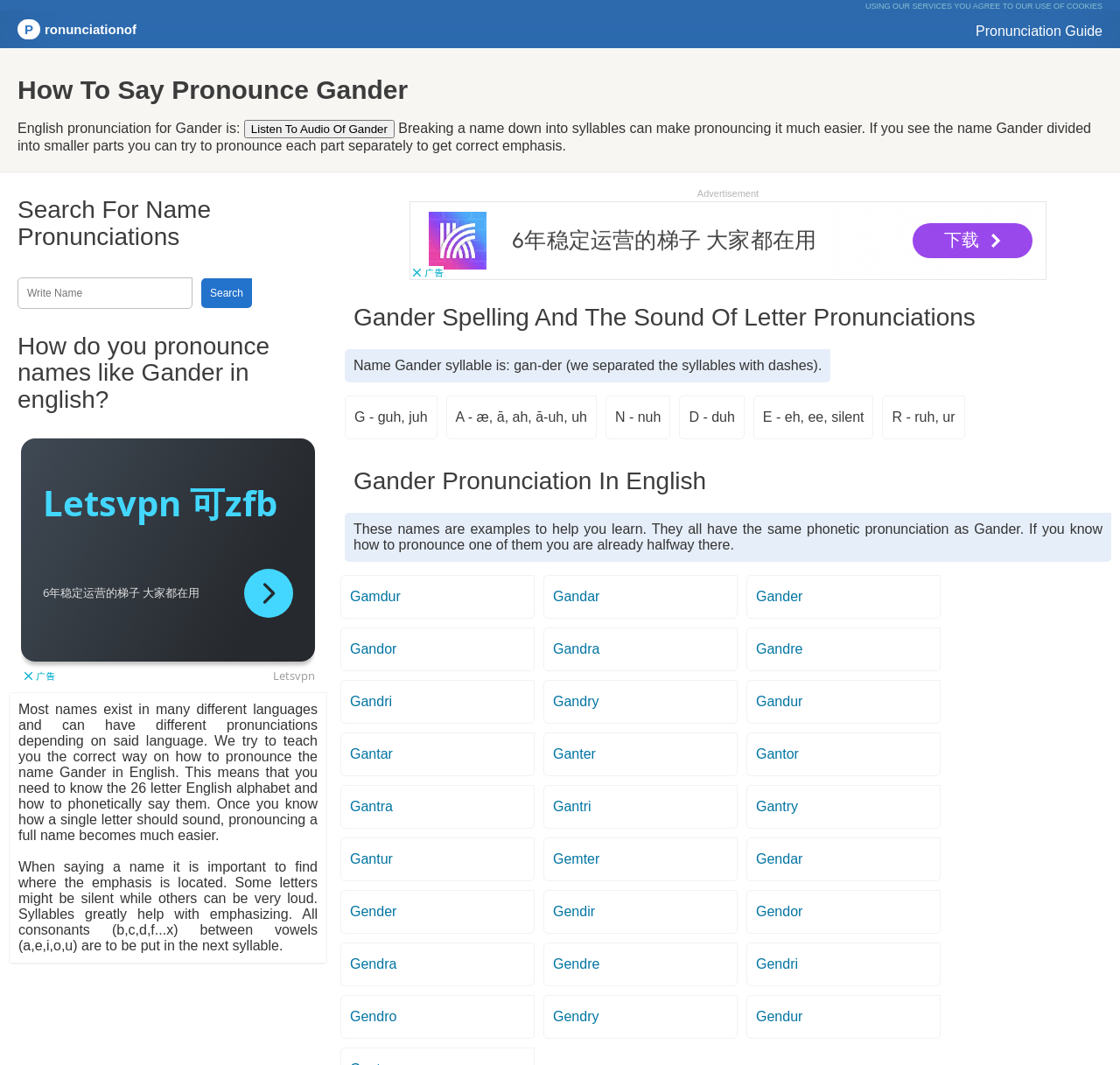Please examine the image and answer the question with a detailed explanation:
What is the purpose of breaking down a name into syllables?

According to the webpage, breaking down a name into syllables can make pronouncing it much easier, as it helps to get the correct emphasis on each part of the name.